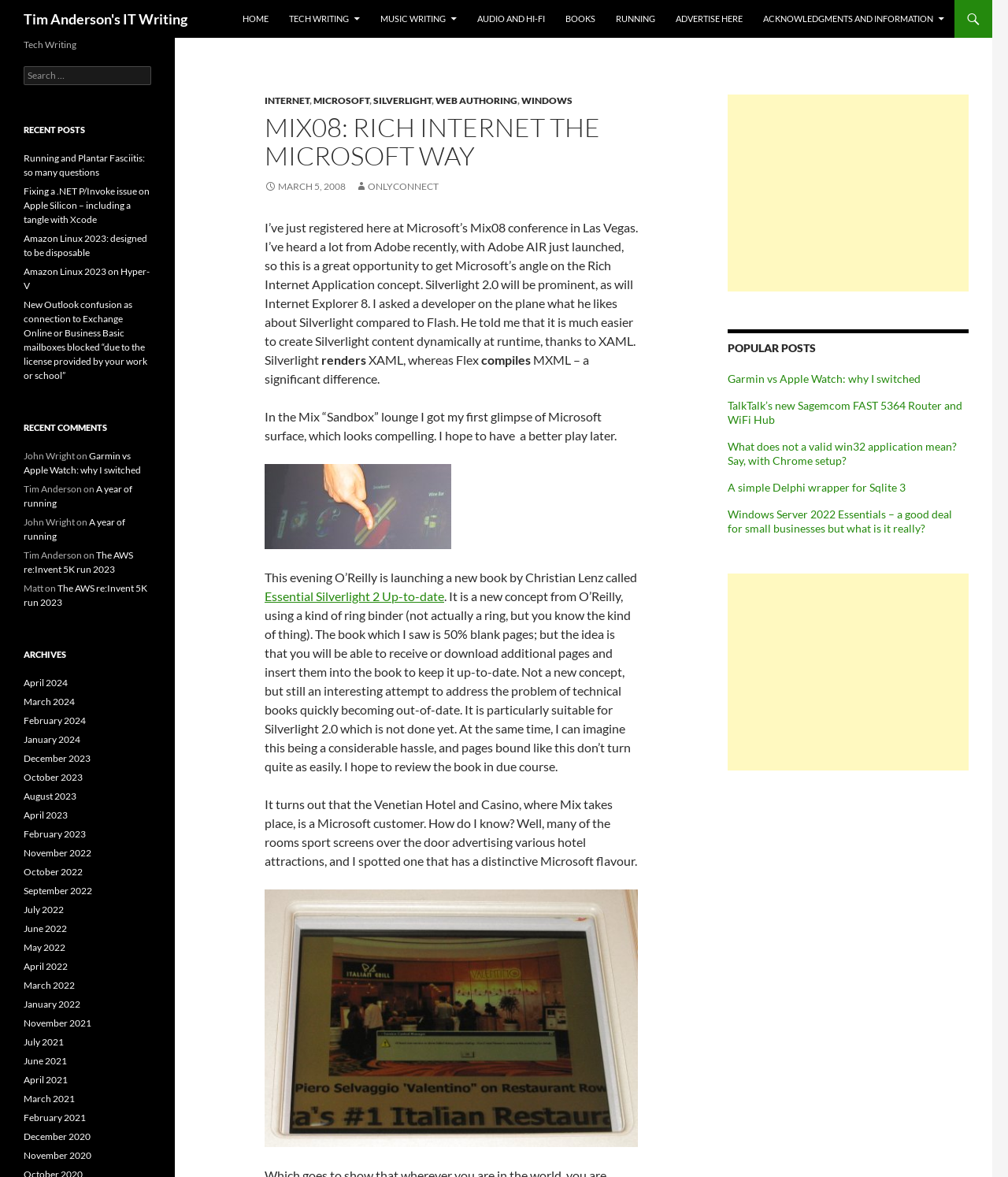Pinpoint the bounding box coordinates for the area that should be clicked to perform the following instruction: "Search for something".

[0.023, 0.056, 0.15, 0.072]